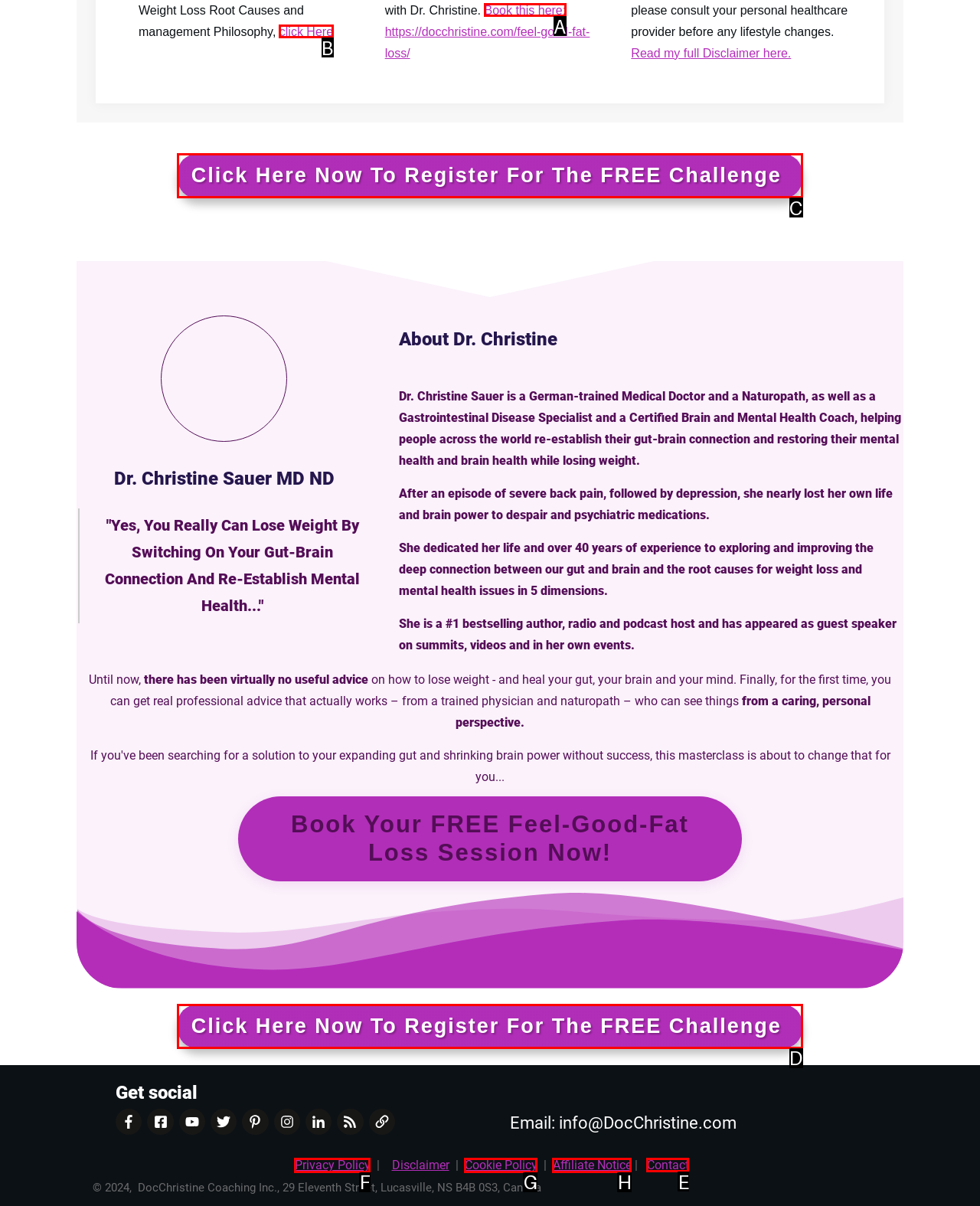Which HTML element should be clicked to perform the following task: Contact DocChristine Coaching Inc.
Reply with the letter of the appropriate option.

E